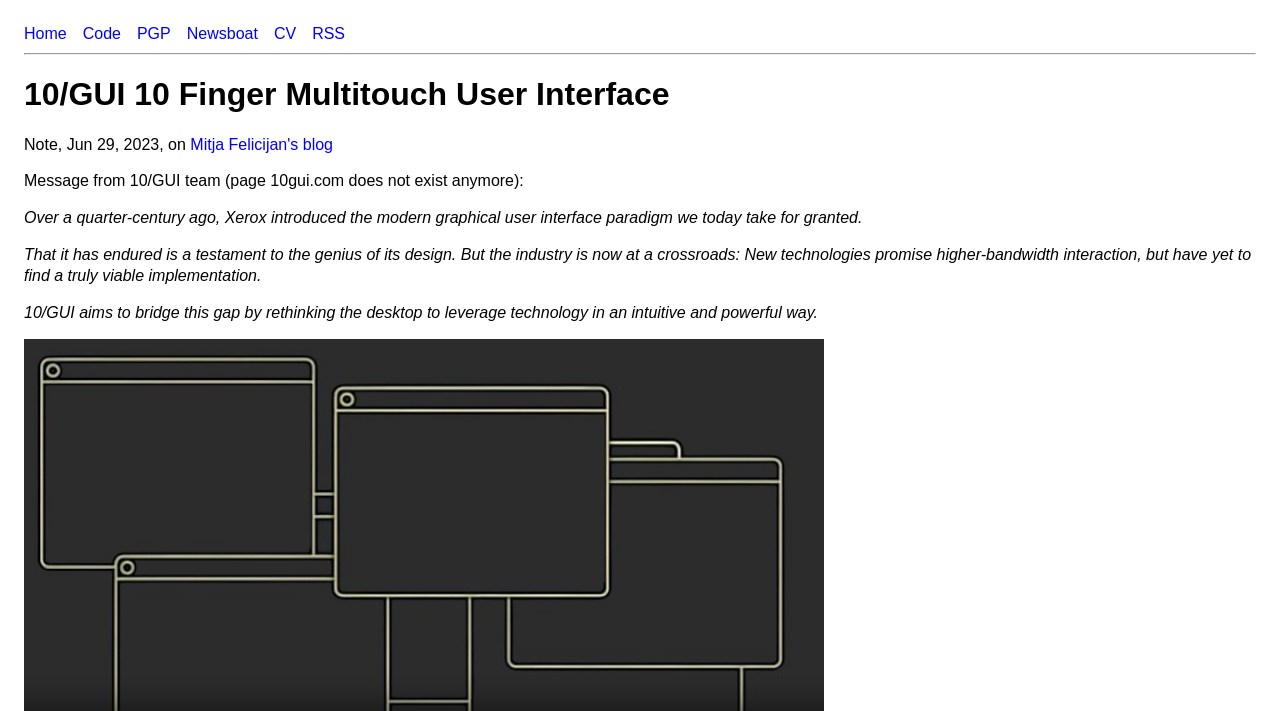Provide a one-word or short-phrase response to the question:
What company introduced the modern graphical user interface?

Xerox